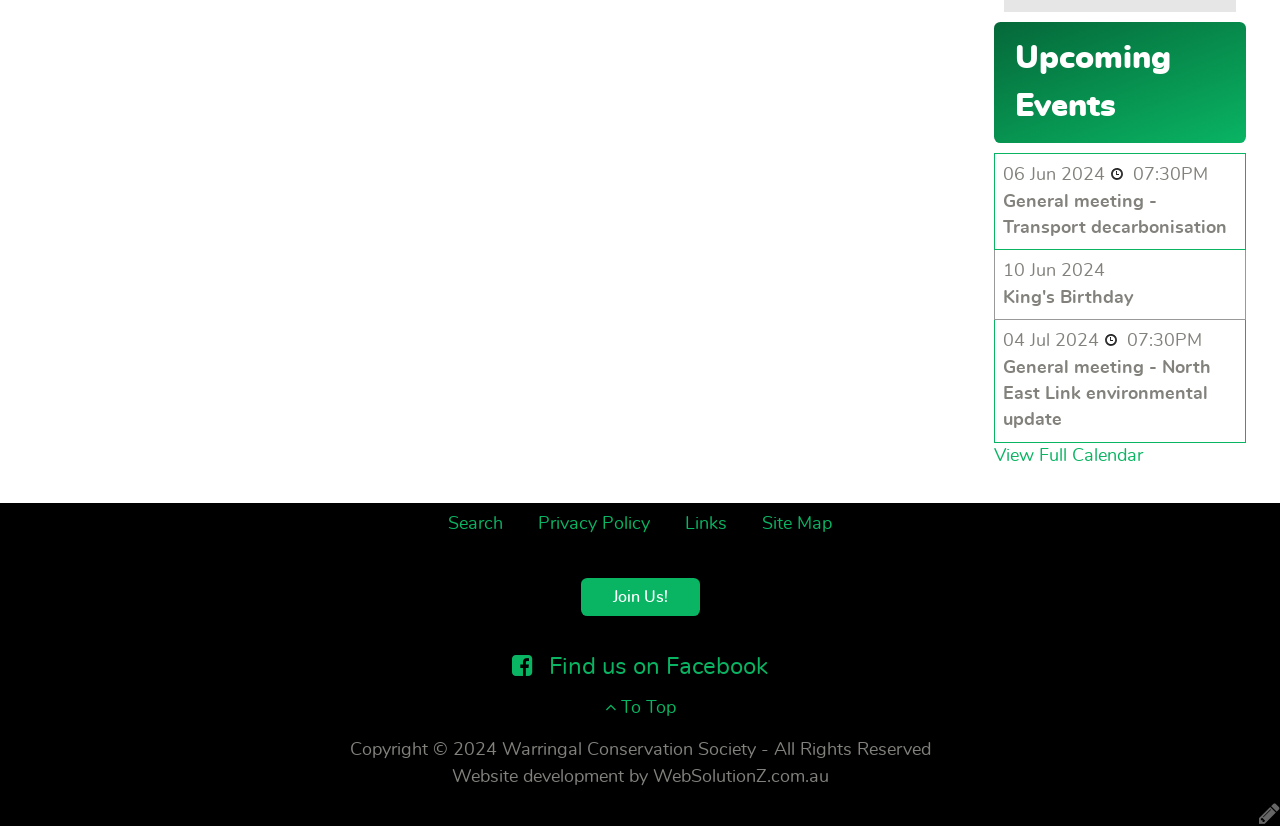Provide the bounding box coordinates for the UI element that is described by this text: "View Full Calendar". The coordinates should be in the form of four float numbers between 0 and 1: [left, top, right, bottom].

[0.777, 0.541, 0.893, 0.563]